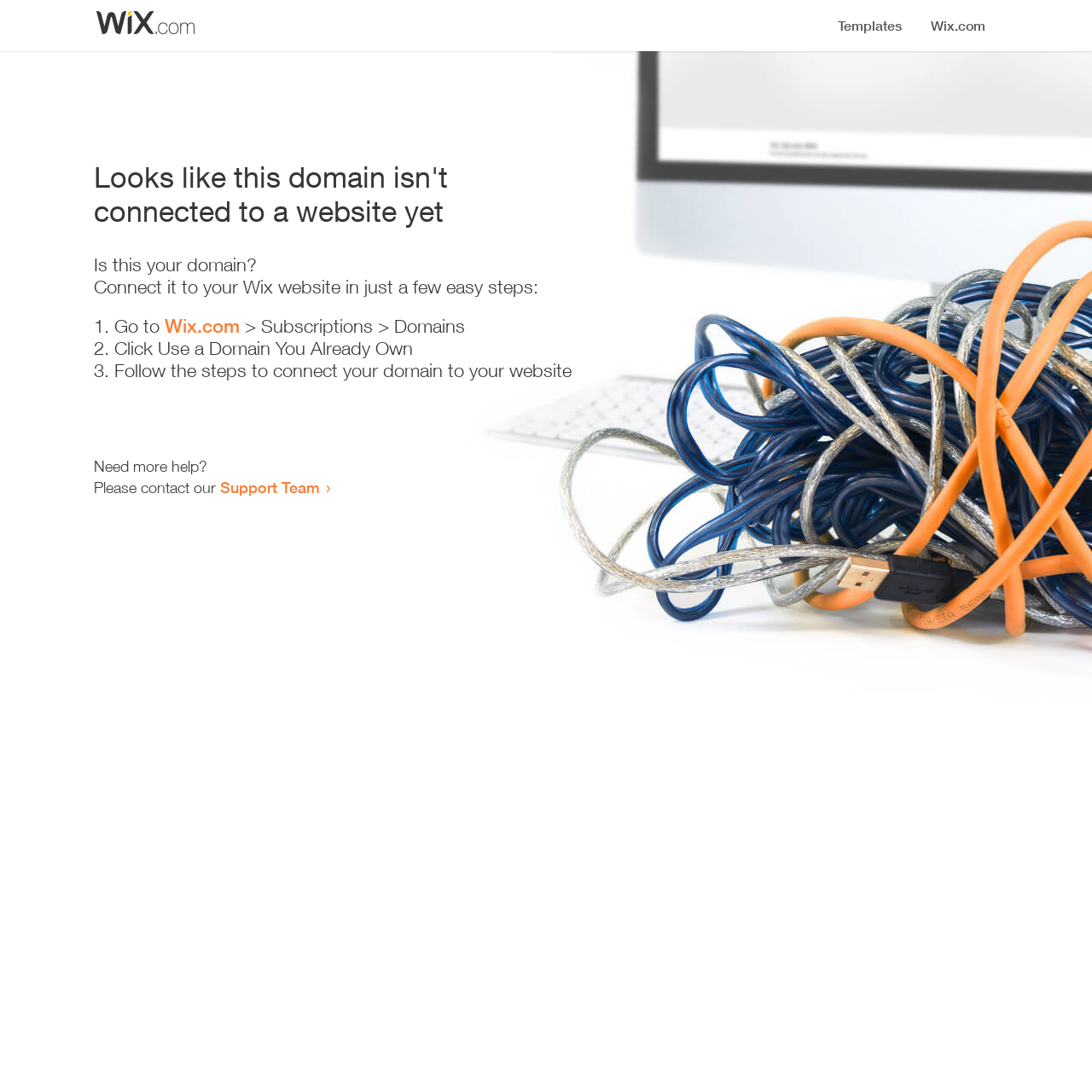How many steps are required to connect the domain to a website?
Answer the question with a single word or phrase, referring to the image.

3